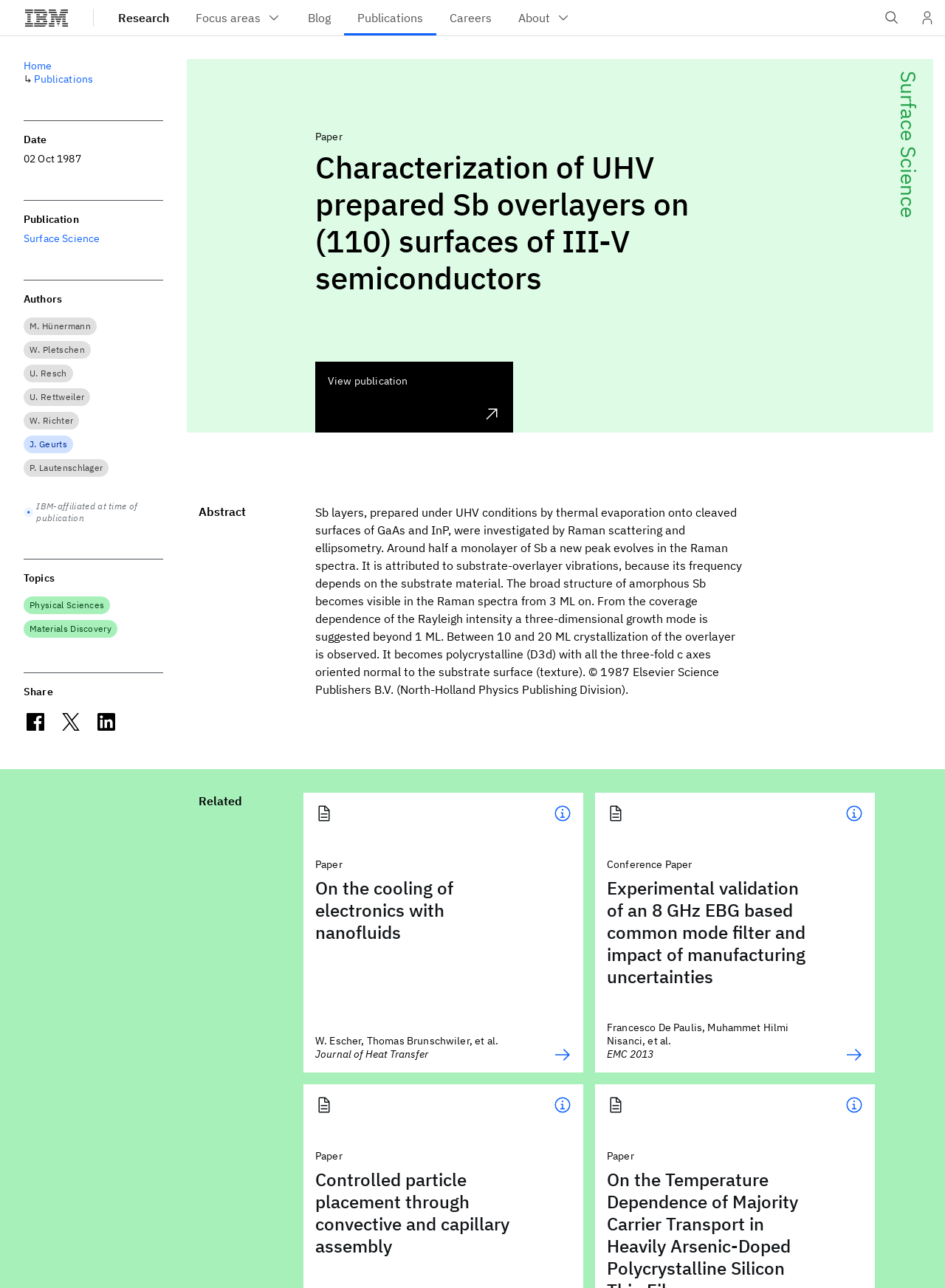Who are the authors of the paper?
Based on the visual details in the image, please answer the question thoroughly.

The authors of the paper can be found in the section 'Authors' which lists the names of the authors, including M. Hünermann, W. Pletschen, U. Resch, and others.